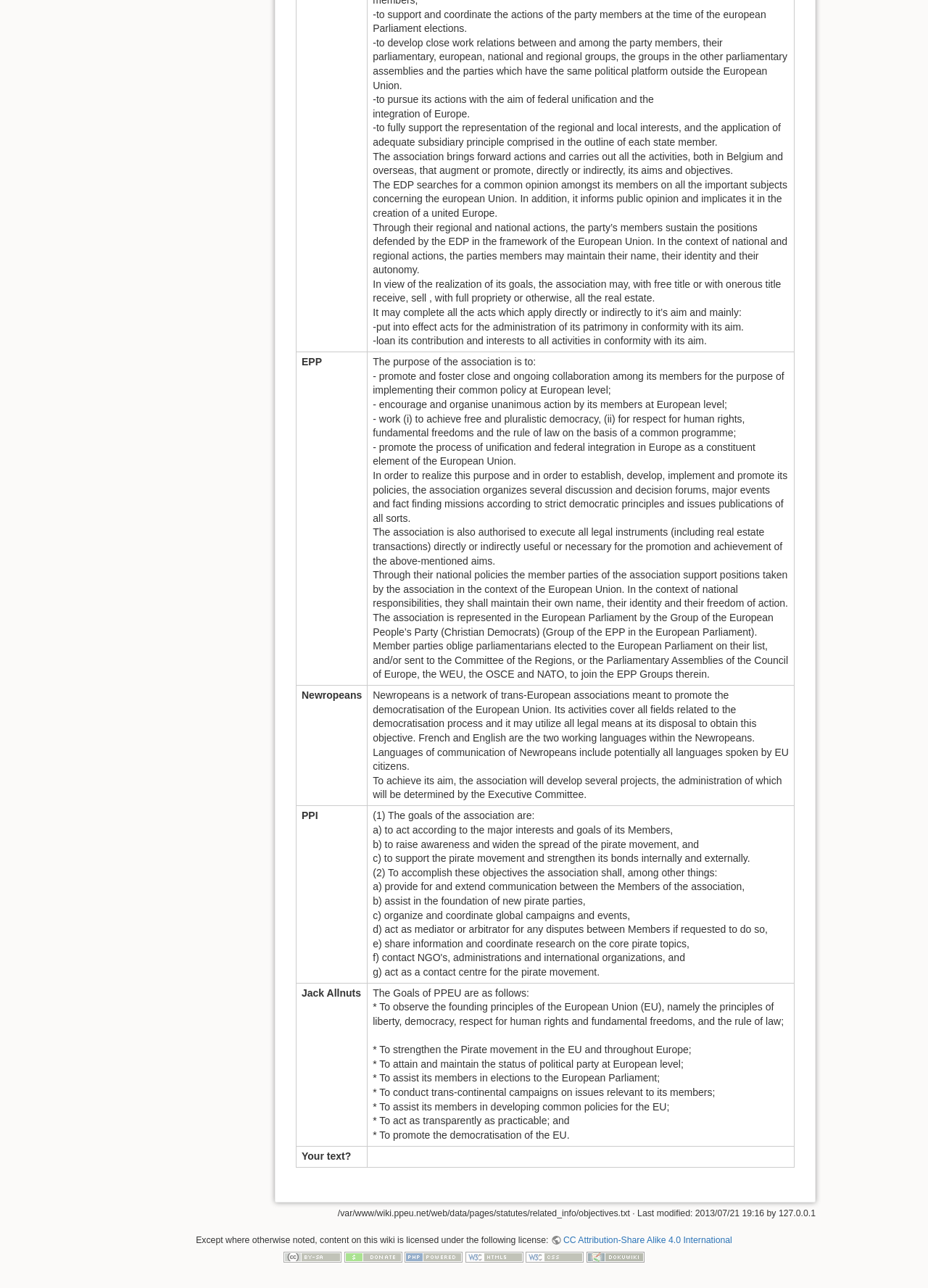What is the goal of Newropeans?
Observe the image and answer the question with a one-word or short phrase response.

To promote democratisation of EU